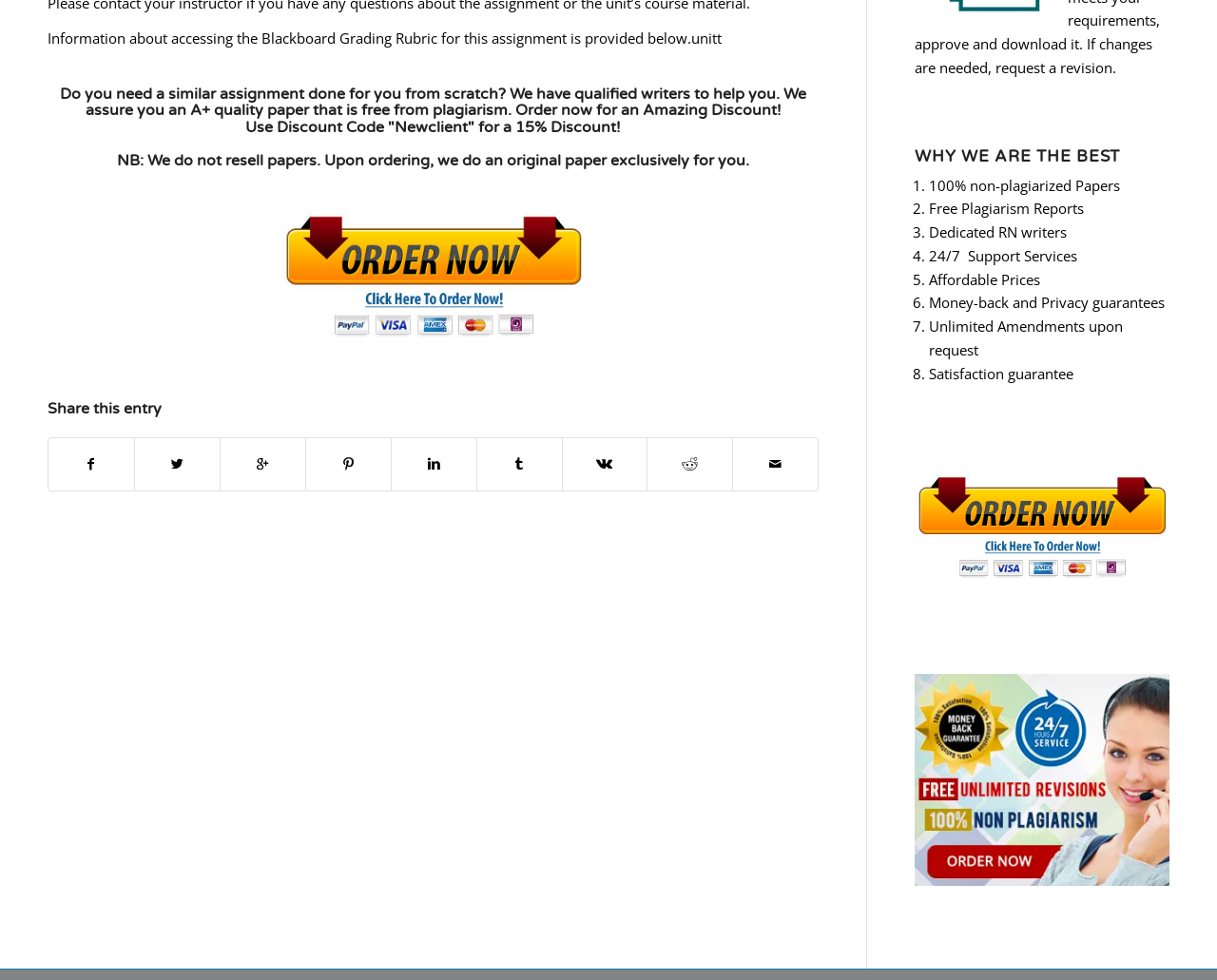What is the profession of the writers mentioned?
Give a single word or phrase answer based on the content of the image.

RN writers